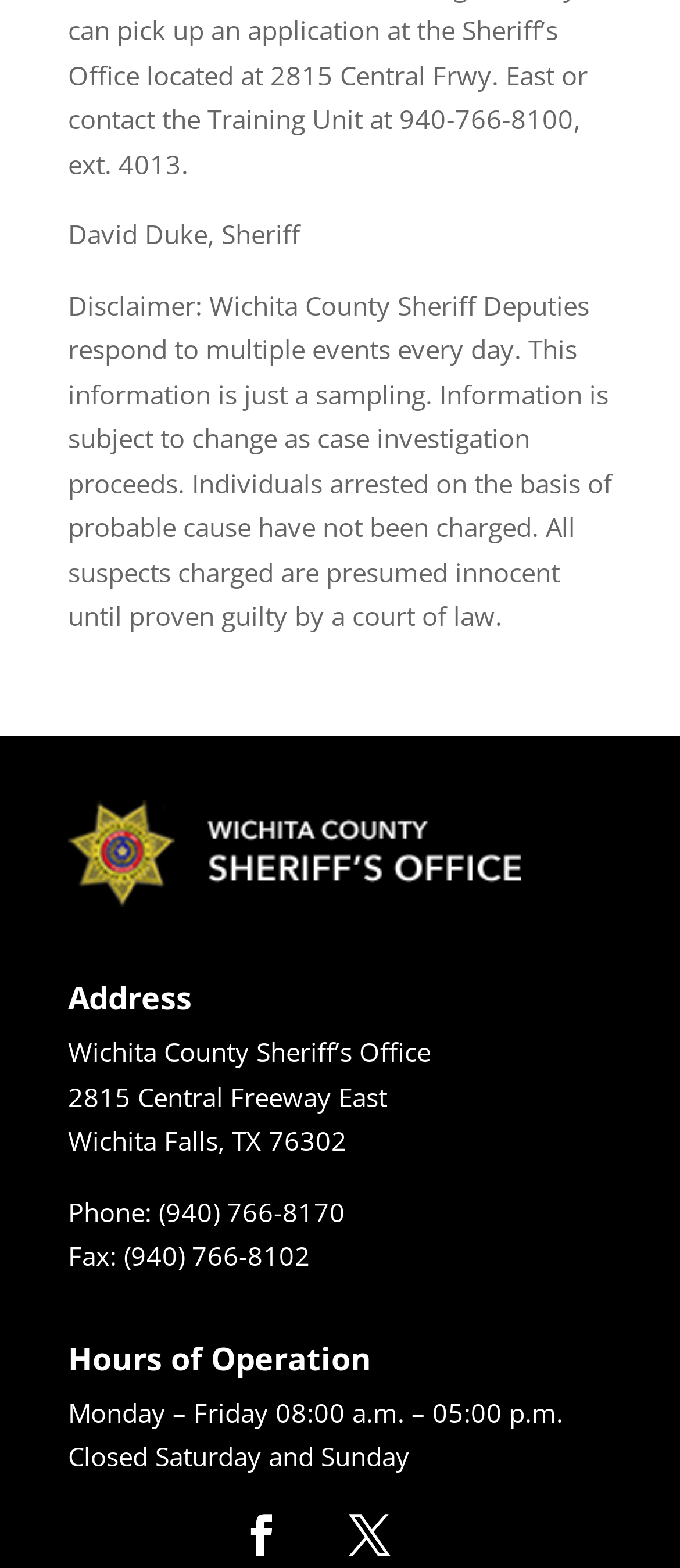Reply to the question with a single word or phrase:
Is the office open on weekends?

No